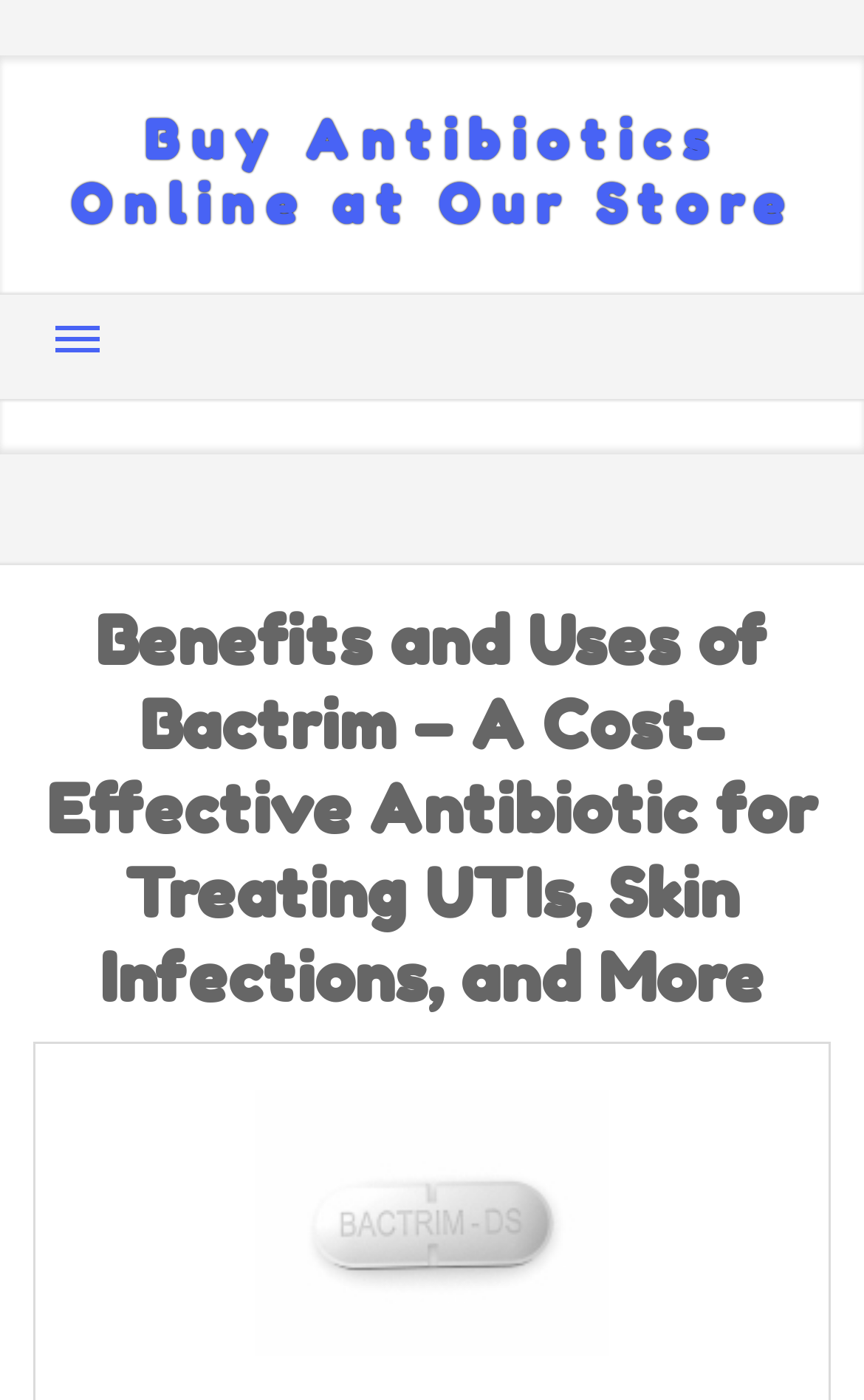Identify the main heading of the webpage and provide its text content.

Benefits and Uses of Bactrim – A Cost-Effective Antibiotic for Treating UTIs, Skin Infections, and More